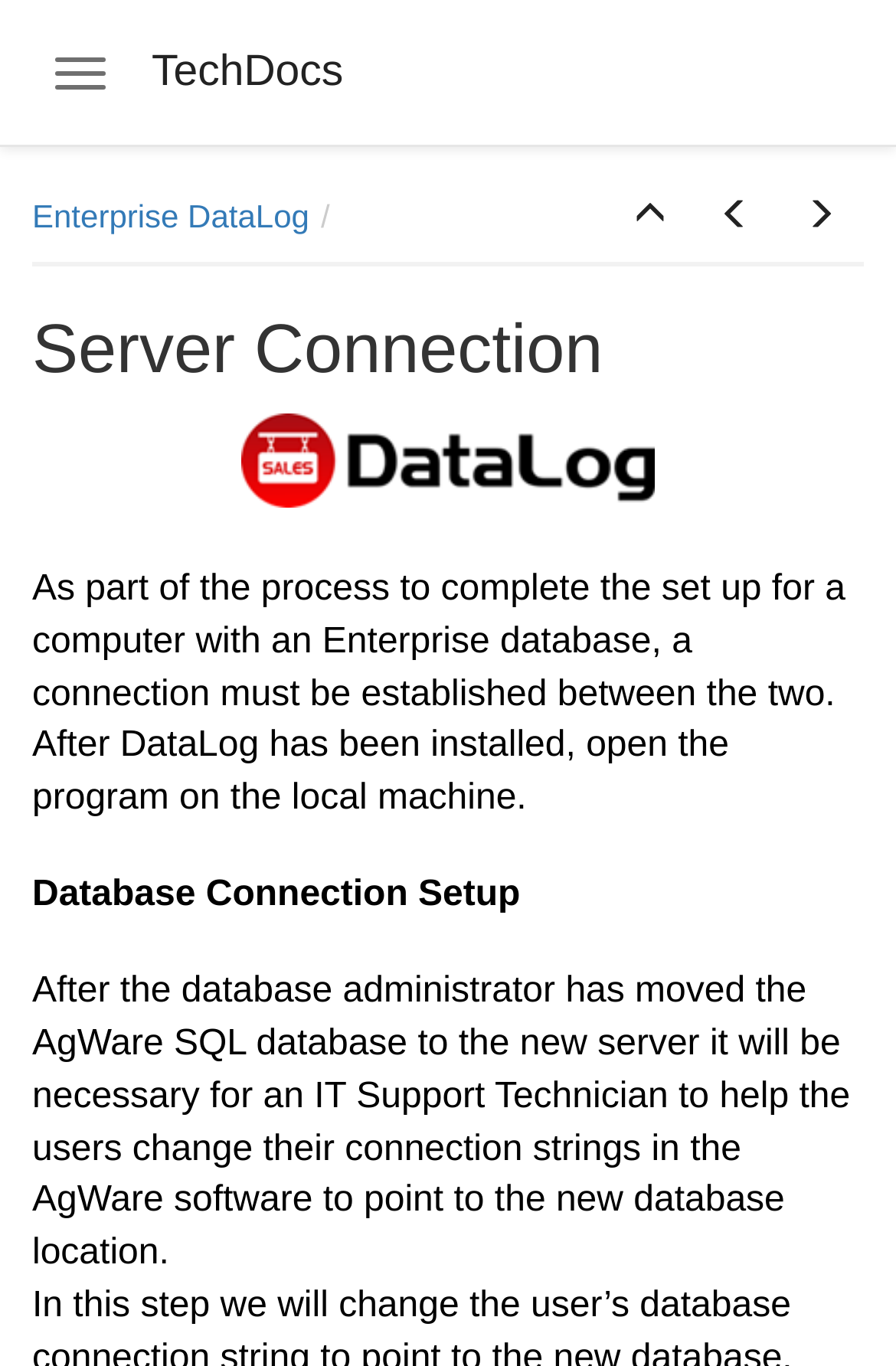What is the title of the section that describes the database connection setup?
Based on the image, please offer an in-depth response to the question.

I found the answer by reading the static text on the webpage, which has a heading 'Database Connection Setup'. This suggests that this section is dedicated to describing the database connection setup.